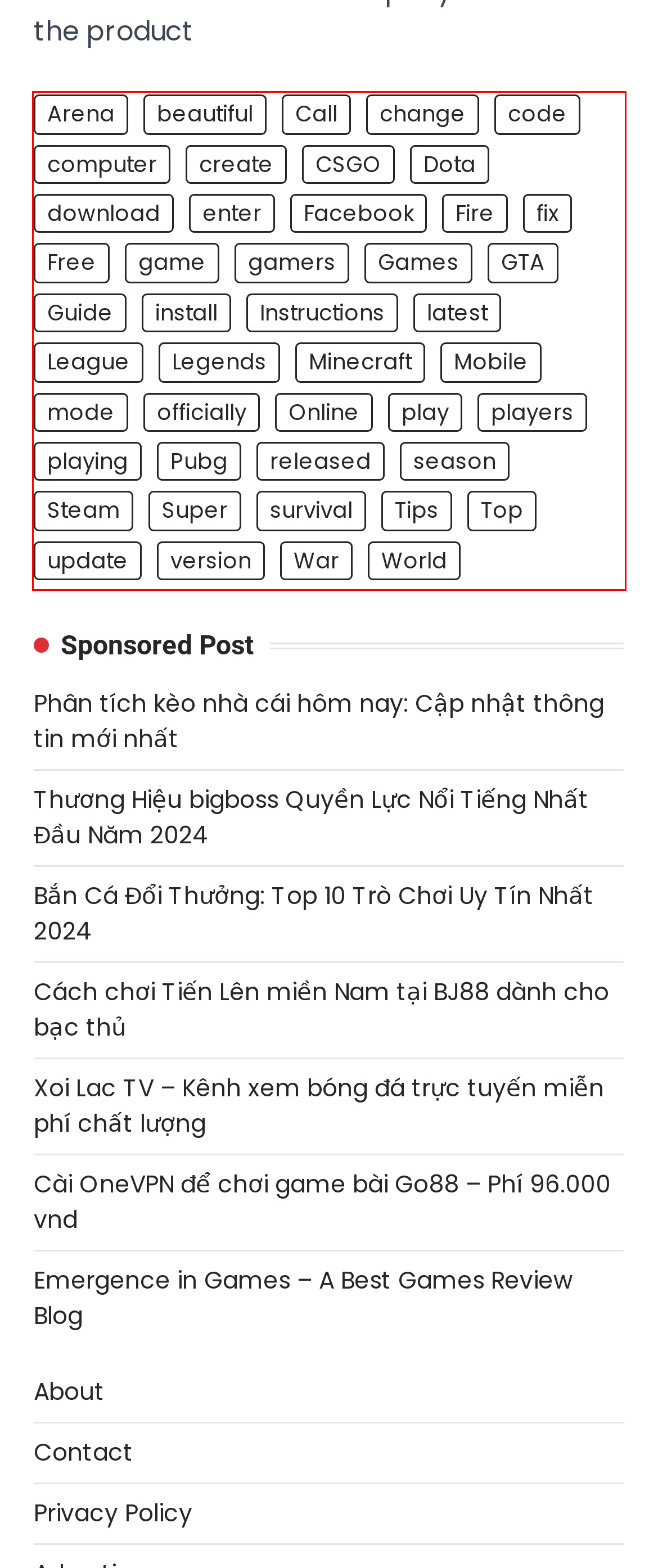Look at the webpage screenshot and recognize the text inside the red bounding box.

Arena beautiful Call change code computer create CSGO Dota download enter Facebook Fire fix Free game gamers Games GTA Guide install Instructions latest League Legends Minecraft Mobile mode officially Online play players playing Pubg released season Steam Super survival Tips Top update version War World